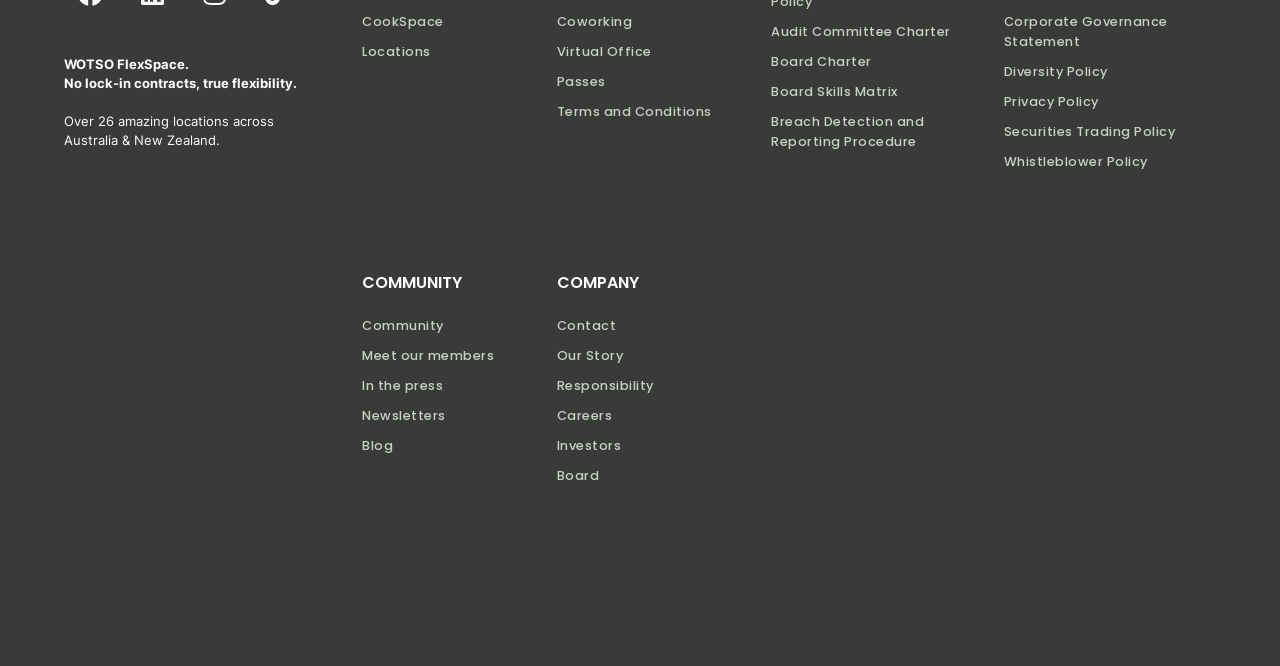What is the purpose of the 'Terms and Conditions' page?
Answer with a single word or short phrase according to what you see in the image.

To outline company policies